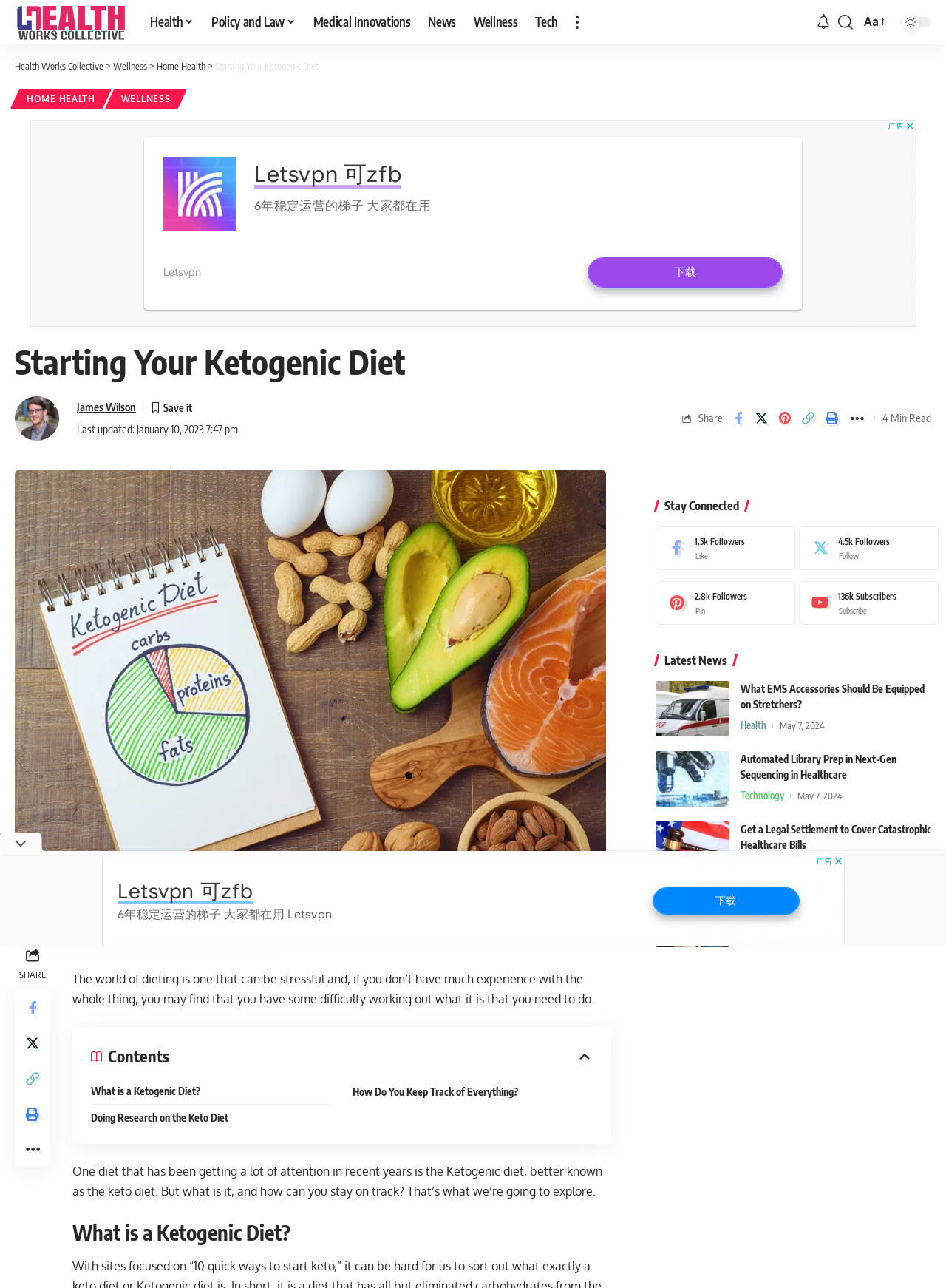Identify the bounding box for the UI element described as: "Health Works Collective". The coordinates should be four float numbers between 0 and 1, i.e., [left, top, right, bottom].

[0.016, 0.046, 0.109, 0.056]